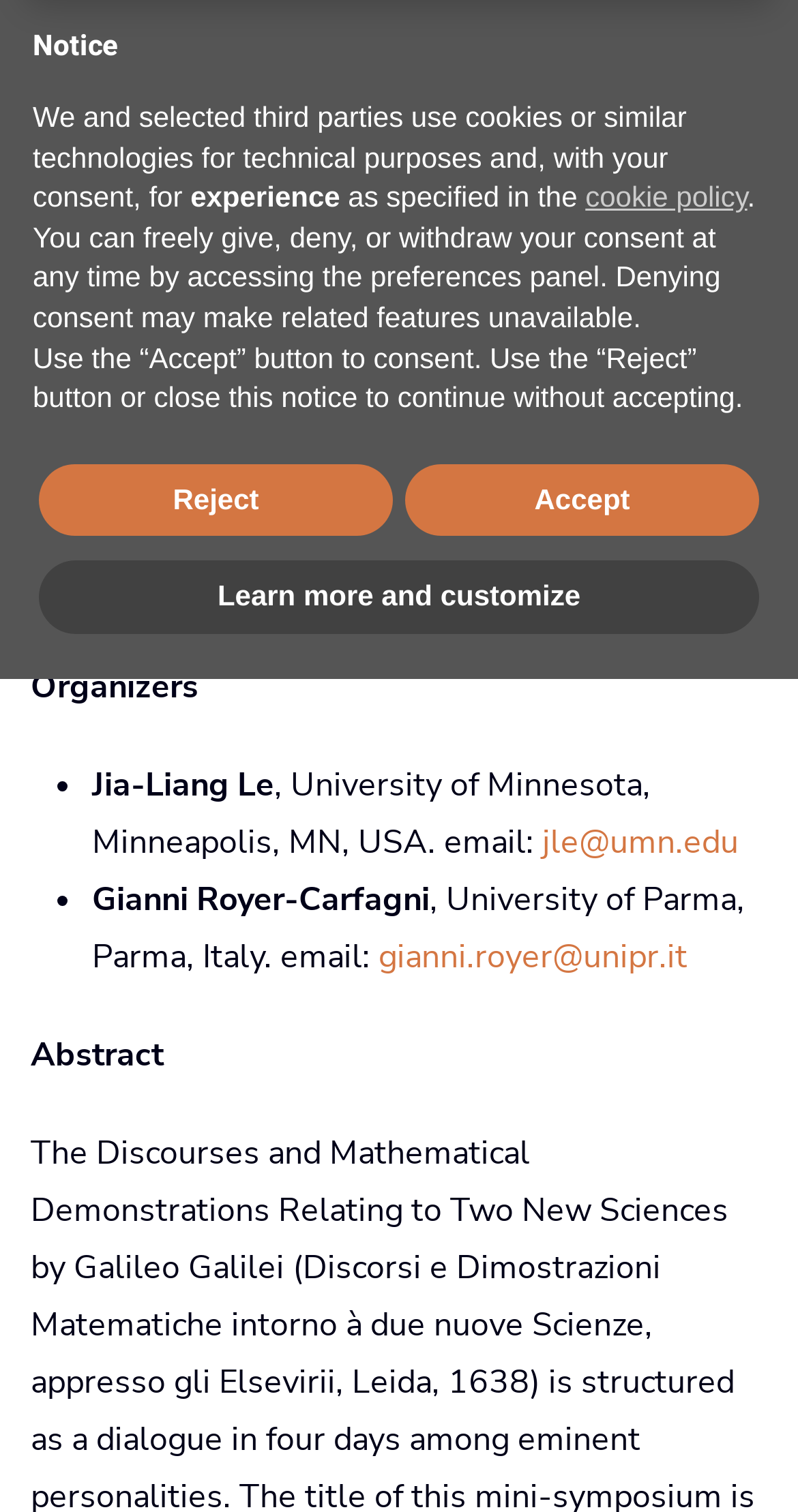Locate the bounding box of the user interface element based on this description: "Assessment Anchors & Eligible Content".

None